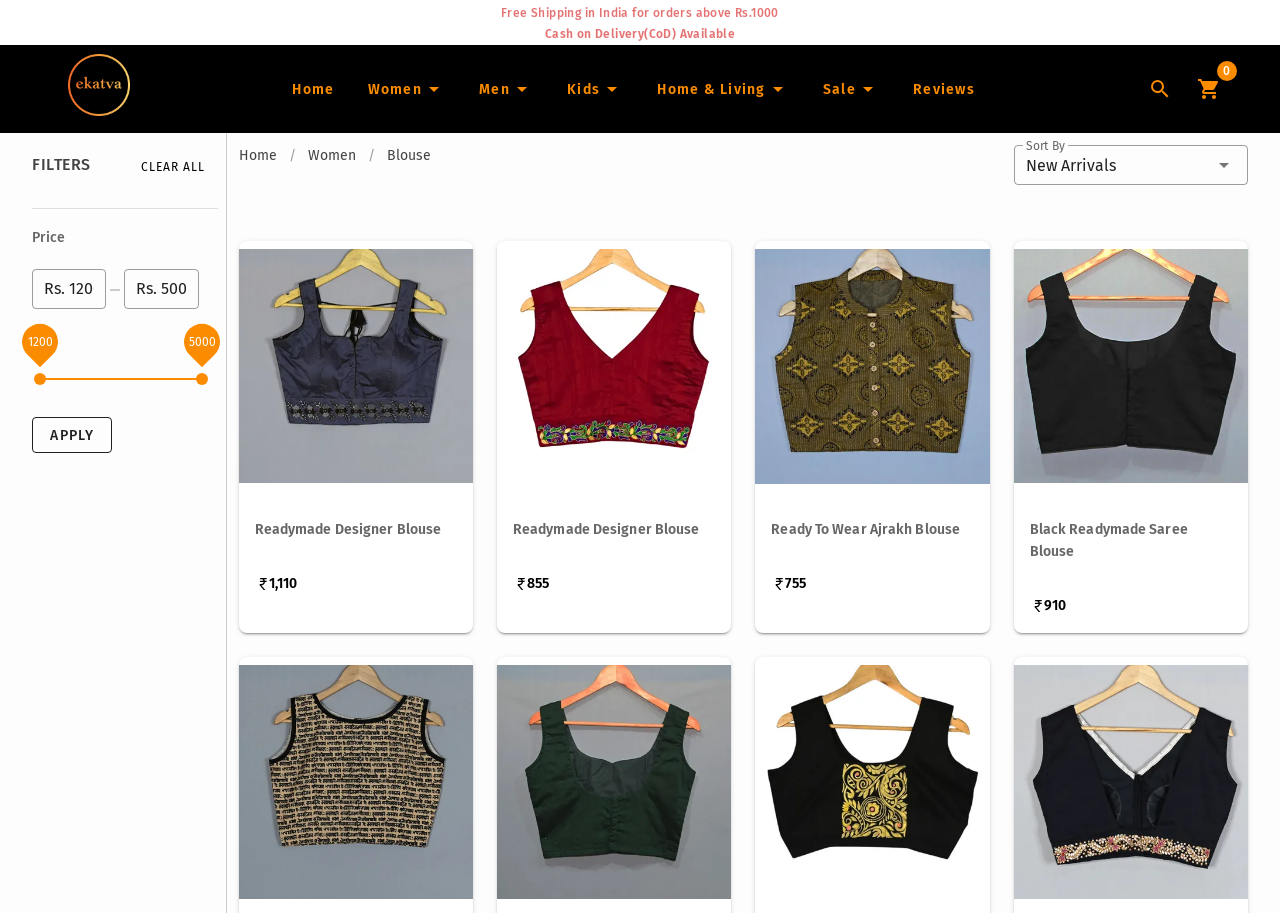Answer the following query with a single word or phrase:
What categories are available?

Women, Men, Infants, Home and Living